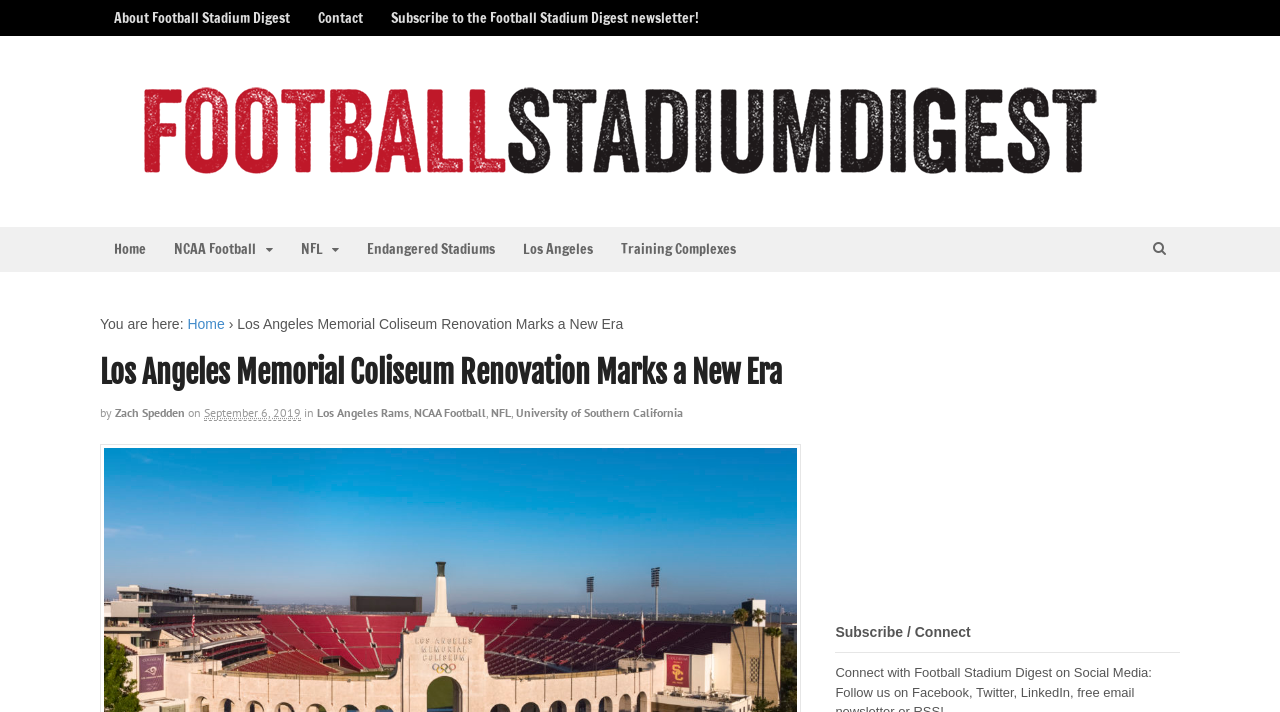Identify the bounding box coordinates of the clickable region required to complete the instruction: "view home page". The coordinates should be given as four float numbers within the range of 0 and 1, i.e., [left, top, right, bottom].

[0.078, 0.319, 0.125, 0.382]